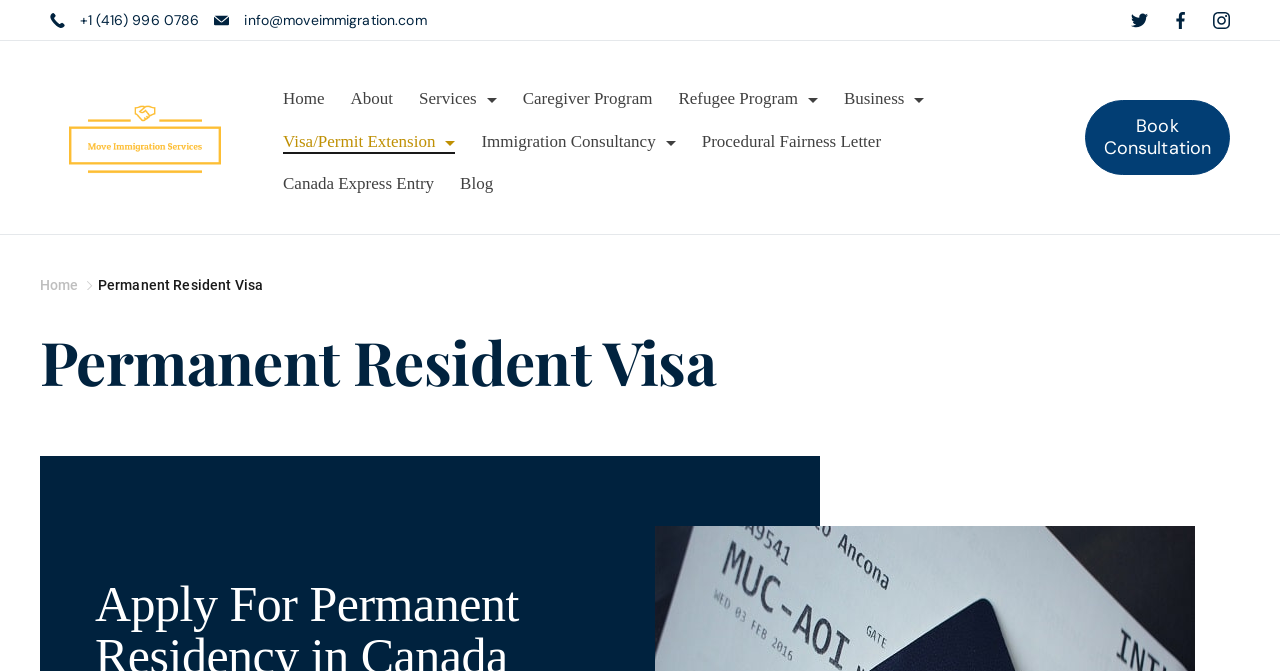What is the name of the company providing immigration services?
Based on the image, please offer an in-depth response to the question.

The company name is displayed prominently at the top of the webpage, along with its logo, and is also mentioned in the navigation menu.